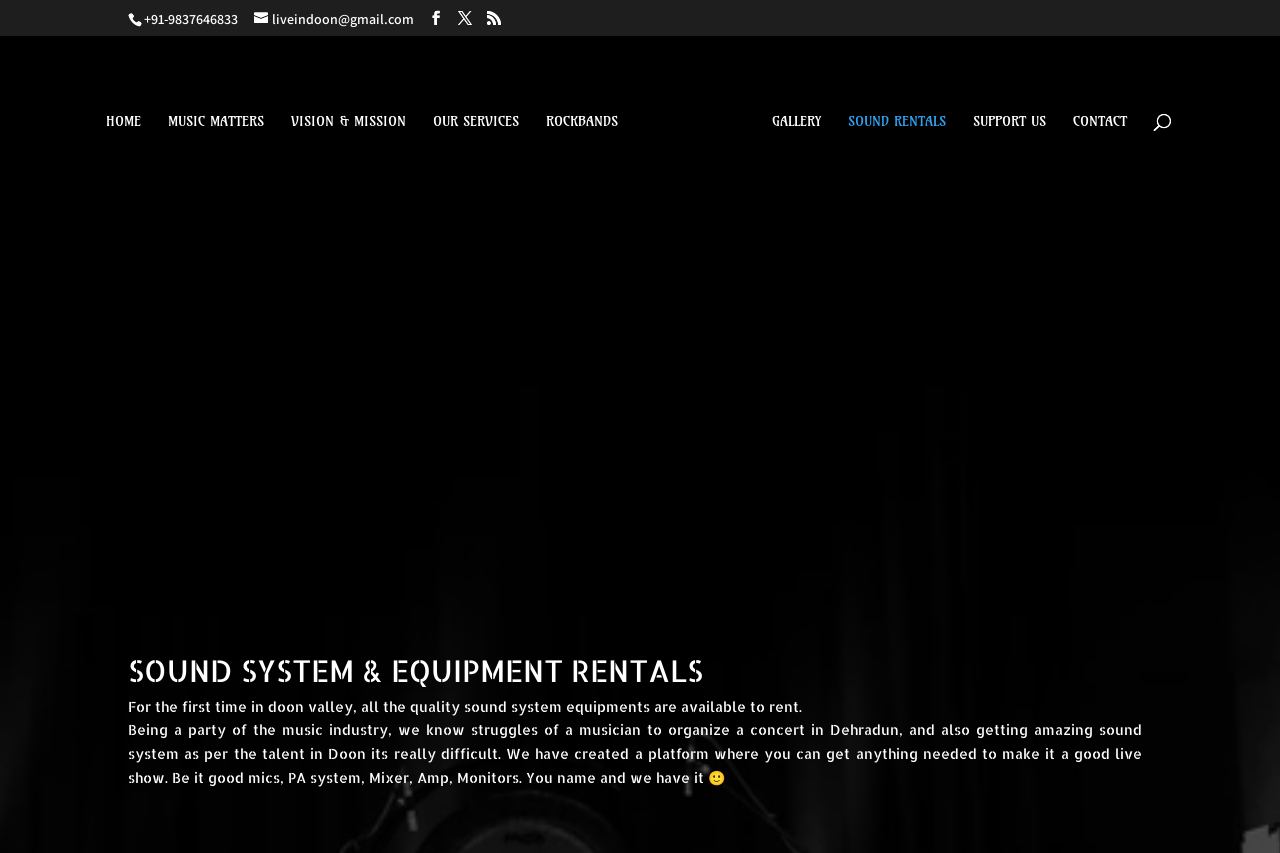Please identify the bounding box coordinates of the area that needs to be clicked to follow this instruction: "click phone number".

[0.112, 0.011, 0.186, 0.032]